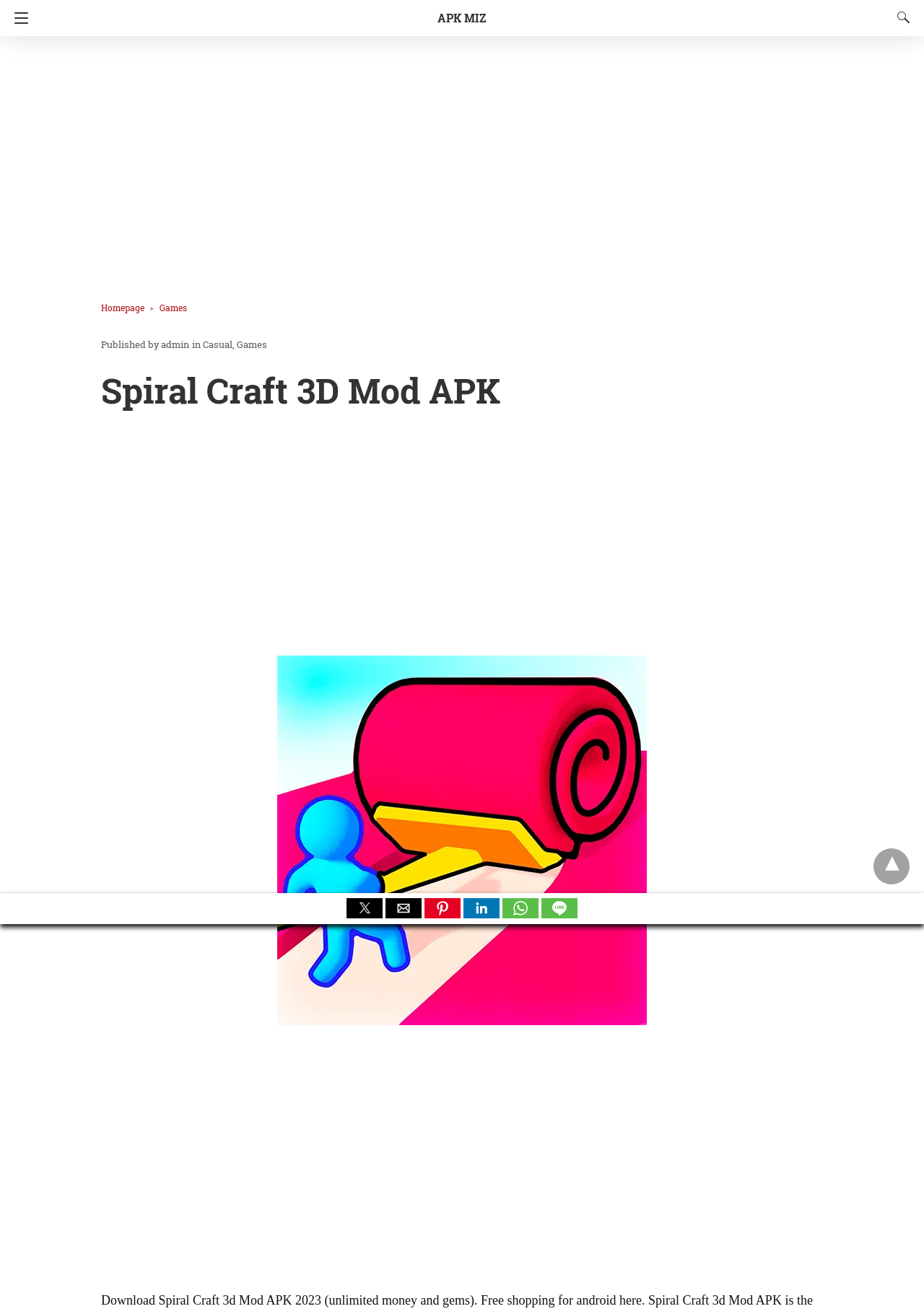Please provide the bounding box coordinates for the element that needs to be clicked to perform the instruction: "Visit the APK MIZ homepage". The coordinates must consist of four float numbers between 0 and 1, formatted as [left, top, right, bottom].

[0.473, 0.0, 0.527, 0.027]